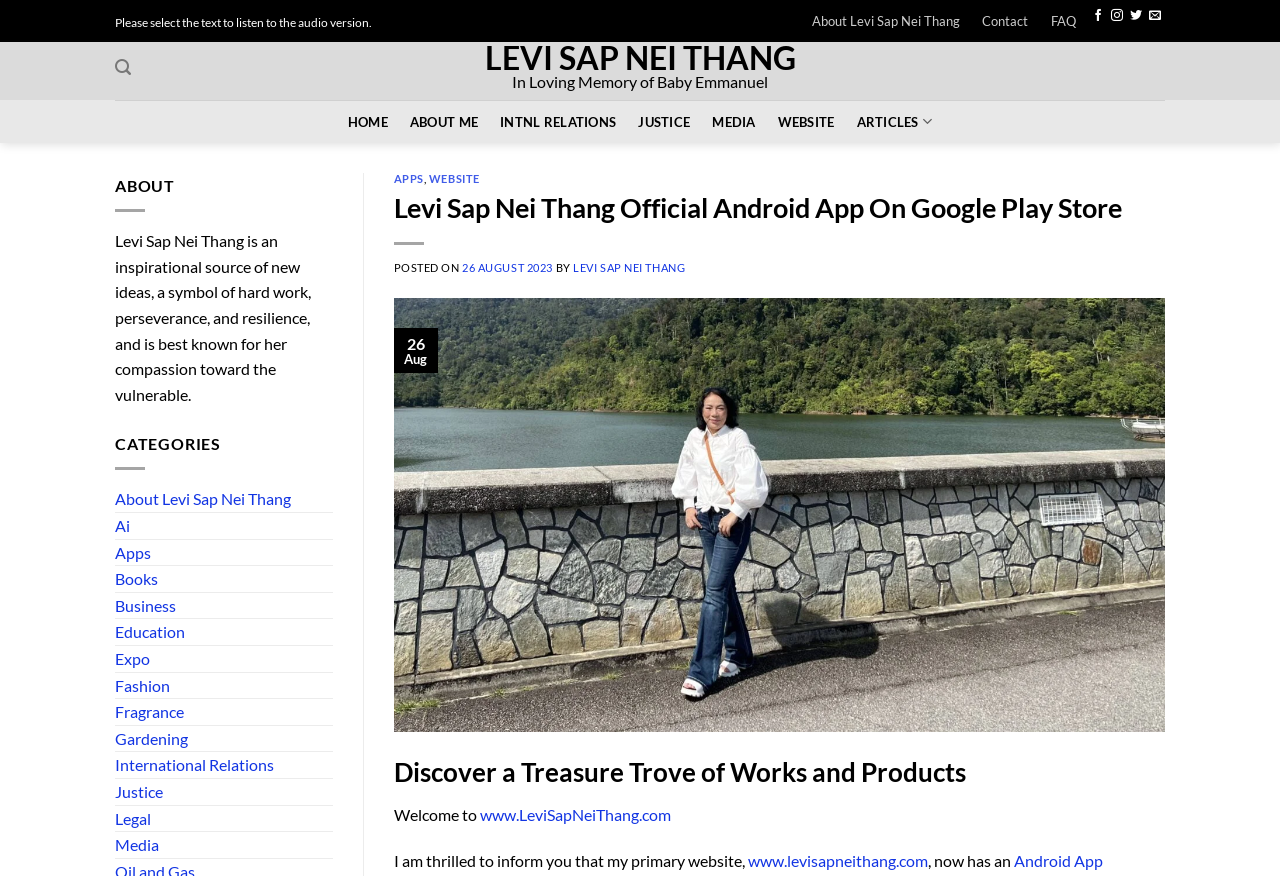Given the element description parent_node: 26, identify the bounding box coordinates for the UI element on the webpage screenshot. The format should be (top-left x, top-left y, bottom-right x, bottom-right y), with values between 0 and 1.

[0.307, 0.574, 0.91, 0.596]